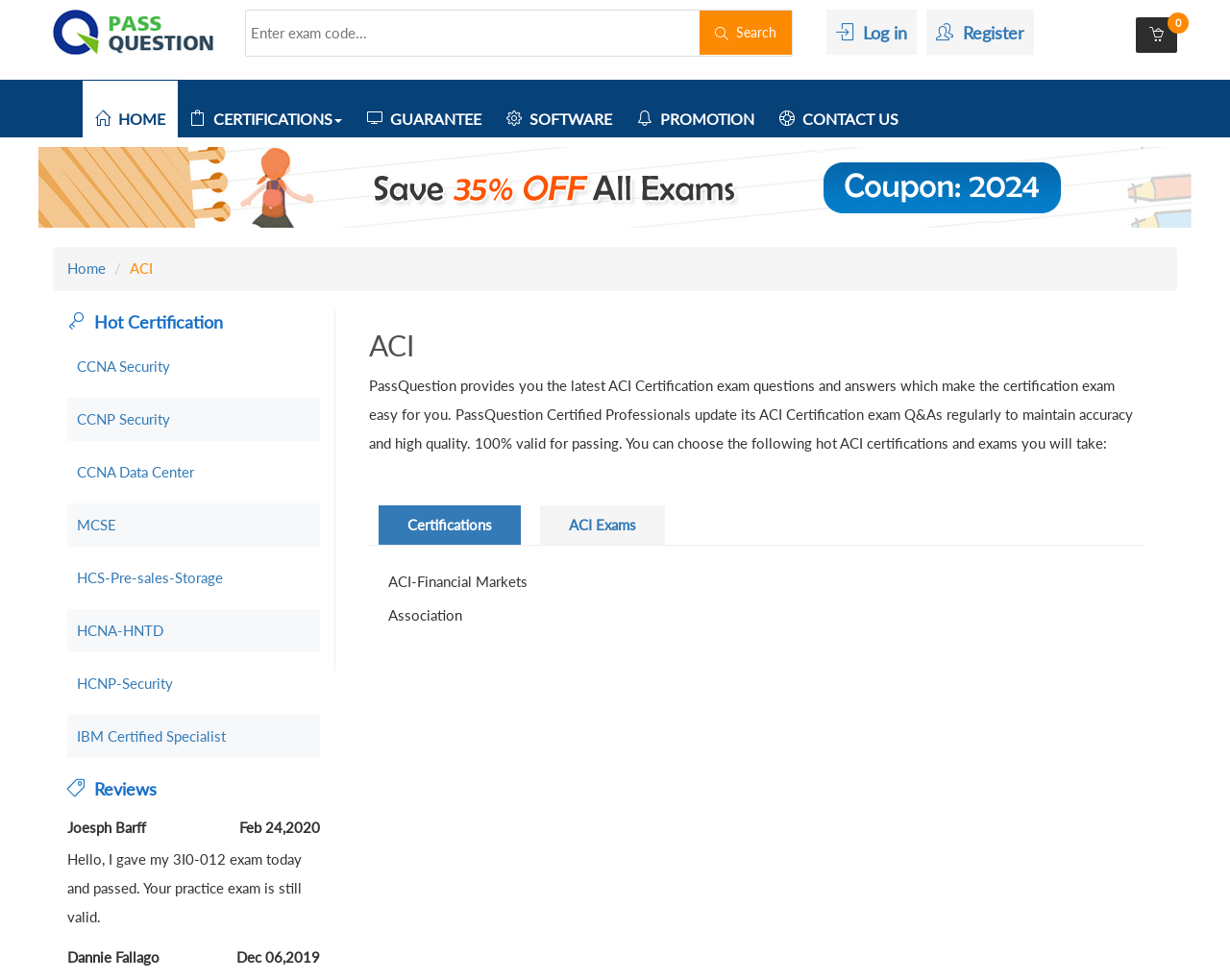Provide the bounding box coordinates for the UI element described in this sentence: "alt="PassQuestion"". The coordinates should be four float values between 0 and 1, i.e., [left, top, right, bottom].

[0.043, 0.022, 0.176, 0.04]